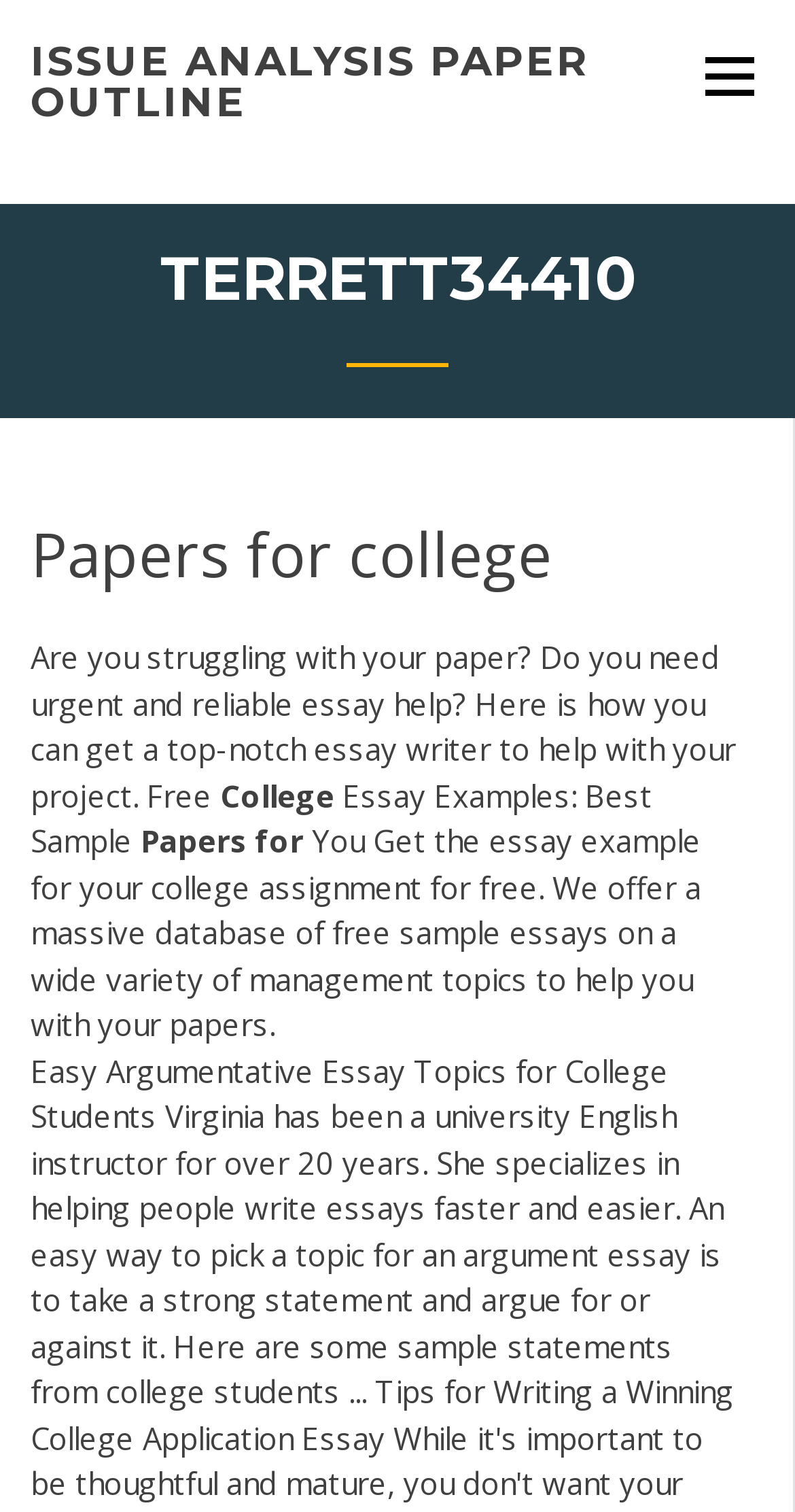Give an in-depth explanation of the webpage layout and content.

The webpage appears to be a resource for college students seeking essay help and paper examples. At the top-left corner, there is a link titled "ISSUE ANALYSIS PAPER OUTLINE". Next to it, on the top-right corner, there is another link with no text. 

Below these links, there is a heading titled "TERRETT34410", which contains a subheading "Papers for college". Underneath this subheading, there is a paragraph of text that describes the service offered, stating that it provides urgent and reliable essay help. 

To the right of this paragraph, there are three short texts: "Free", "College", and "Essay Examples: Best Sample". Below these, there is another paragraph of text that explains how the service offers a massive database of free sample essays on various management topics to help with college assignments. This paragraph is divided into several parts, with short texts "Papers", "for", "You" scattered throughout.